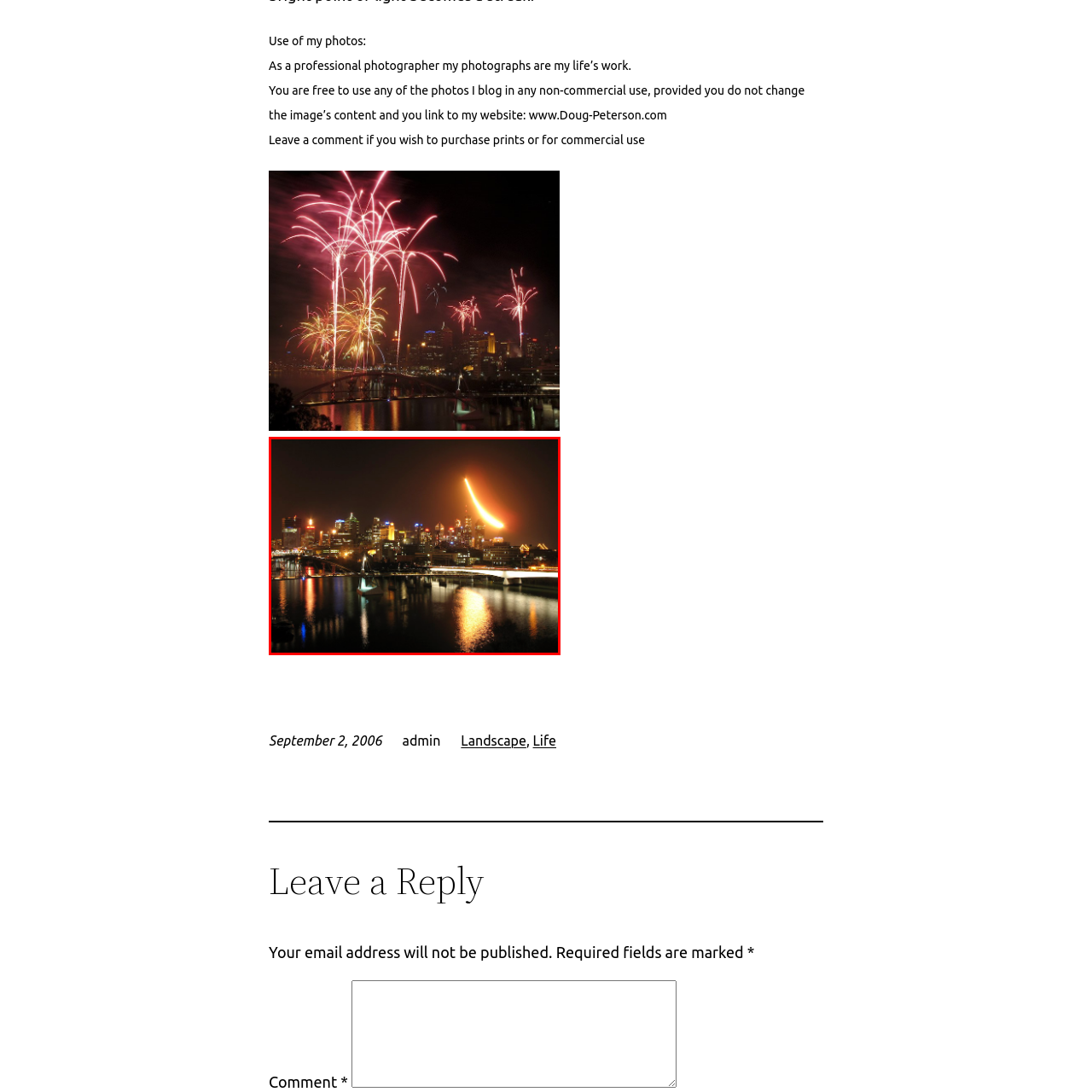What is reflected on the river's surface? Check the image surrounded by the red bounding box and reply with a single word or a short phrase.

City lights